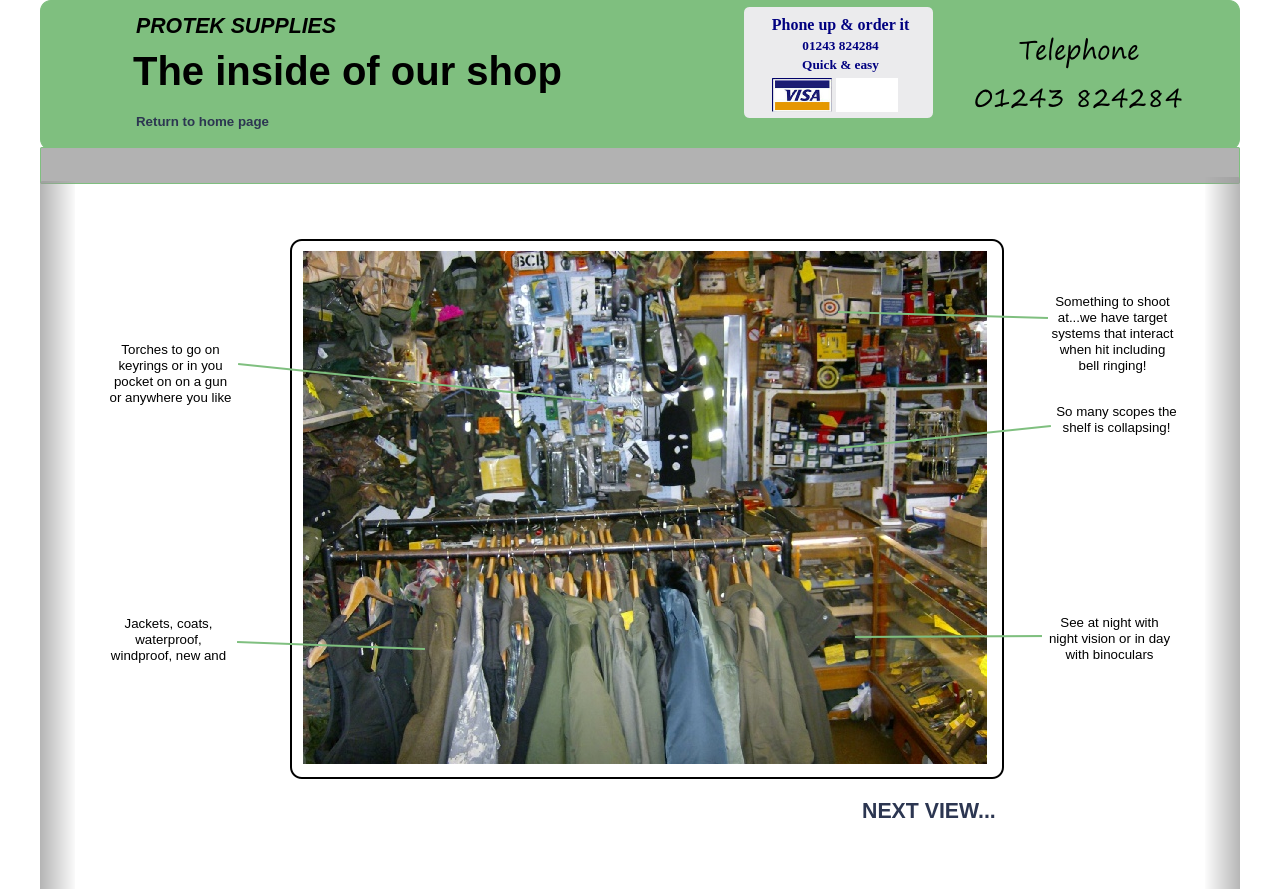How can I order a product?
Please answer the question with a detailed response using the information from the screenshot.

I found a static text element with the text 'Phone up & order it' and another element with the phone number '01243 824284', which suggests that I can order a product by phoning up the given number.